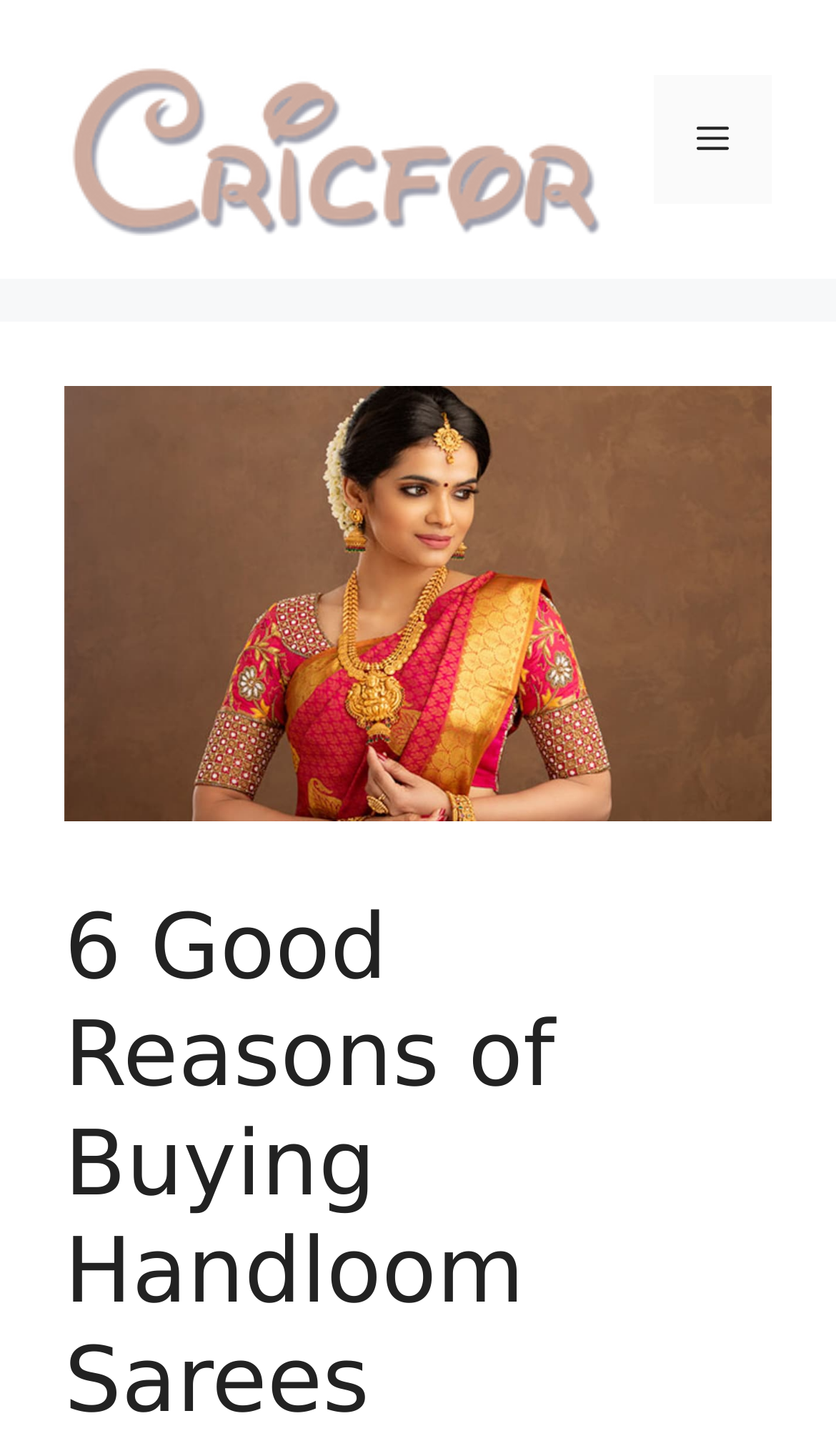Give a concise answer using one word or a phrase to the following question:
What is the purpose of the button in the navigation menu?

To toggle the menu